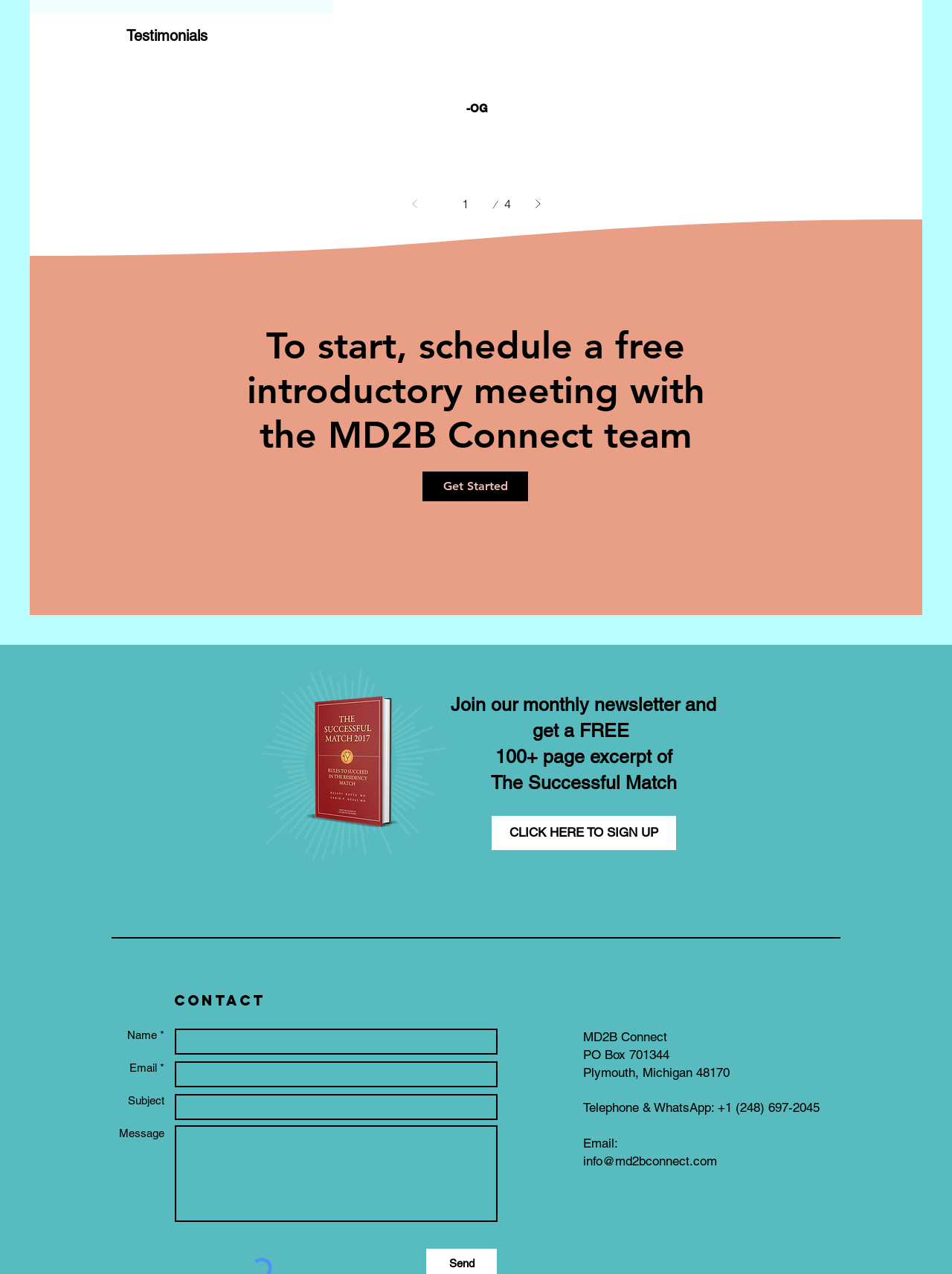Determine the bounding box coordinates for the clickable element to execute this instruction: "Enter your name in the input field". Provide the coordinates as four float numbers between 0 and 1, i.e., [left, top, right, bottom].

[0.184, 0.807, 0.523, 0.828]